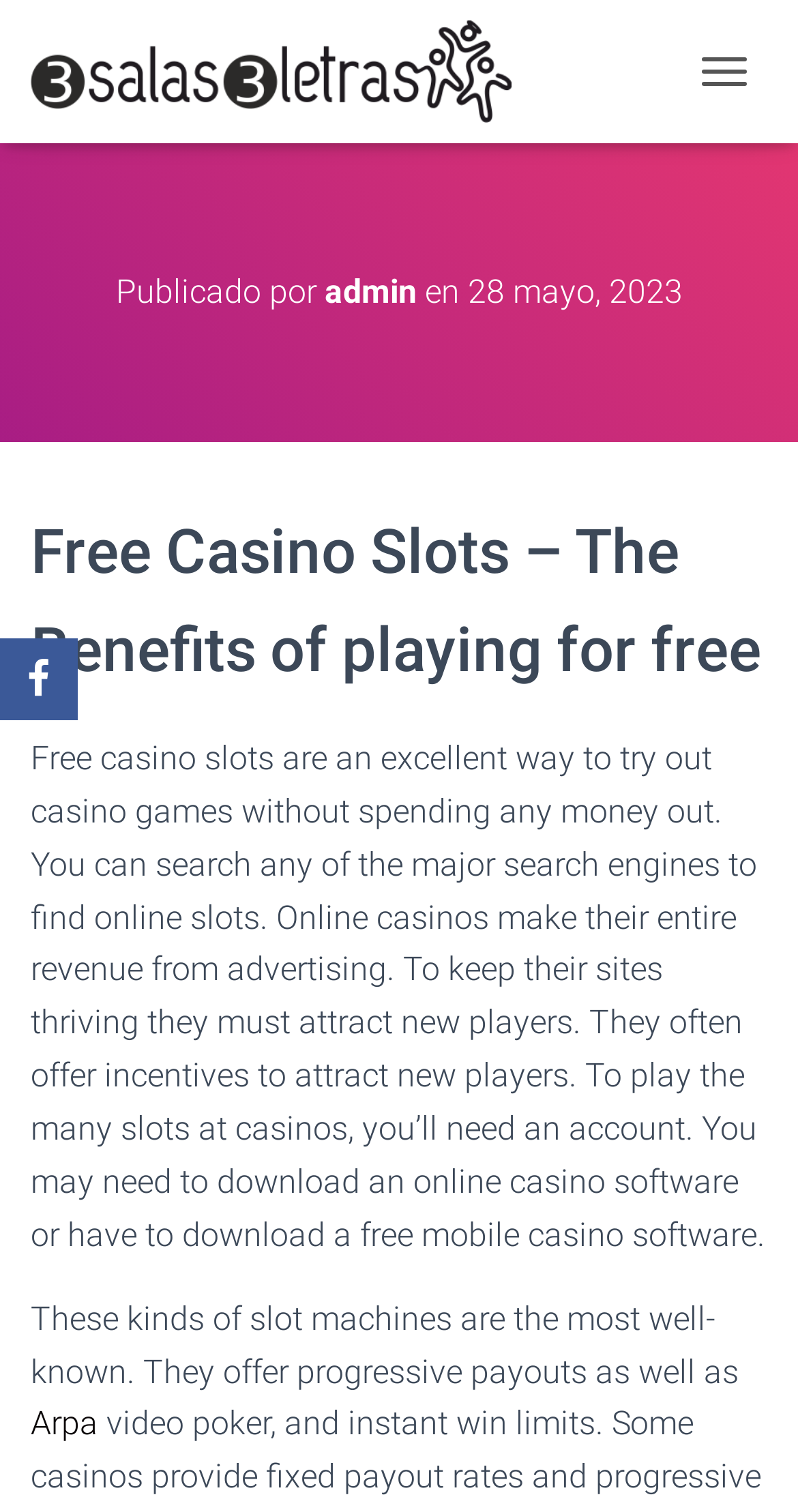What is the link 'Arpa' related to?
Please interpret the details in the image and answer the question thoroughly.

The link 'Arpa' is mentioned in the context of slot machines, suggesting that it is related to slot machines, possibly a specific type or brand of slot machine.